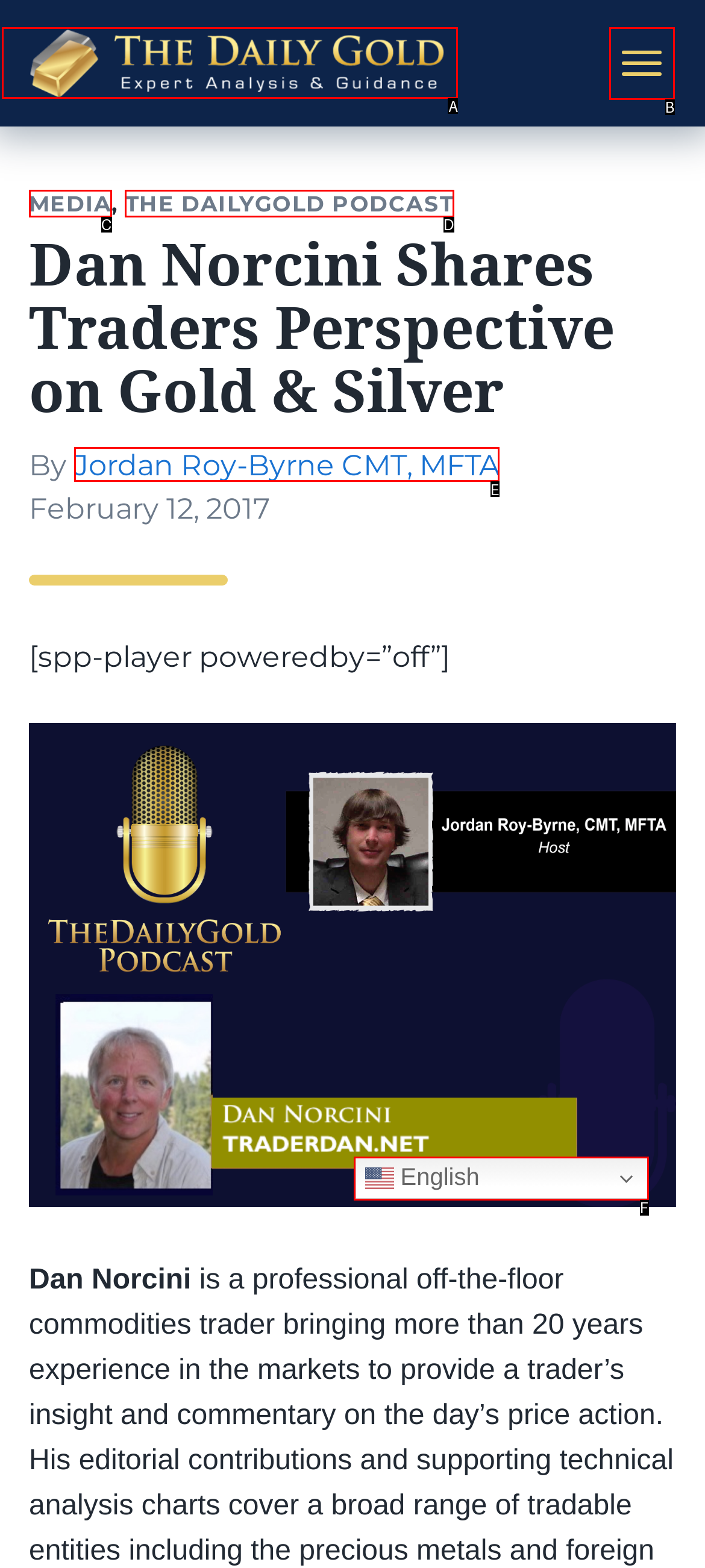Tell me which one HTML element best matches the description: The DailyGold Podcast Answer with the option's letter from the given choices directly.

D